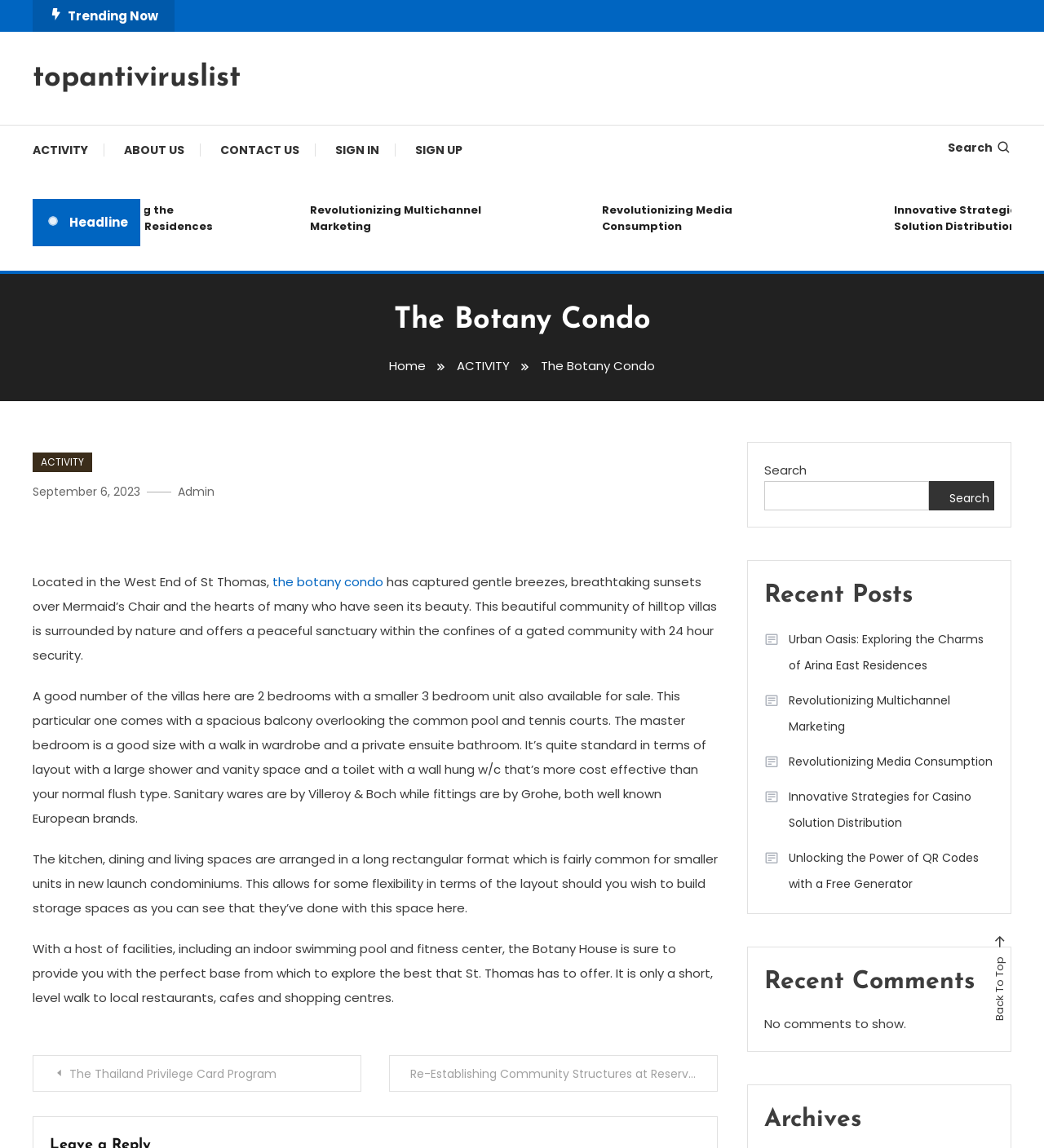Indicate the bounding box coordinates of the element that needs to be clicked to satisfy the following instruction: "Read about the Botany Condo". The coordinates should be four float numbers between 0 and 1, i.e., [left, top, right, bottom].

[0.031, 0.449, 0.688, 0.476]